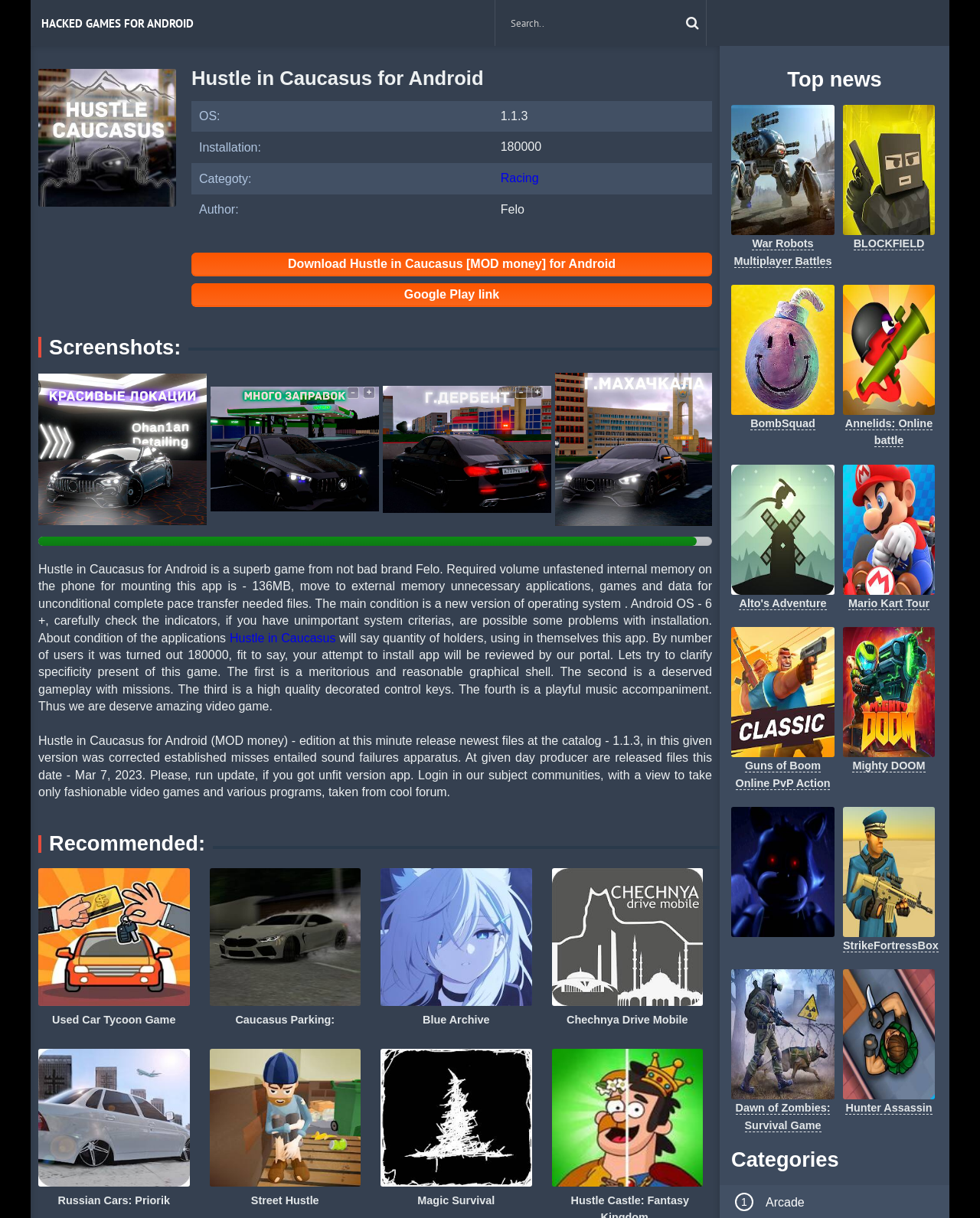Please identify the bounding box coordinates of the element I need to click to follow this instruction: "Check recommended games".

[0.05, 0.683, 0.209, 0.702]